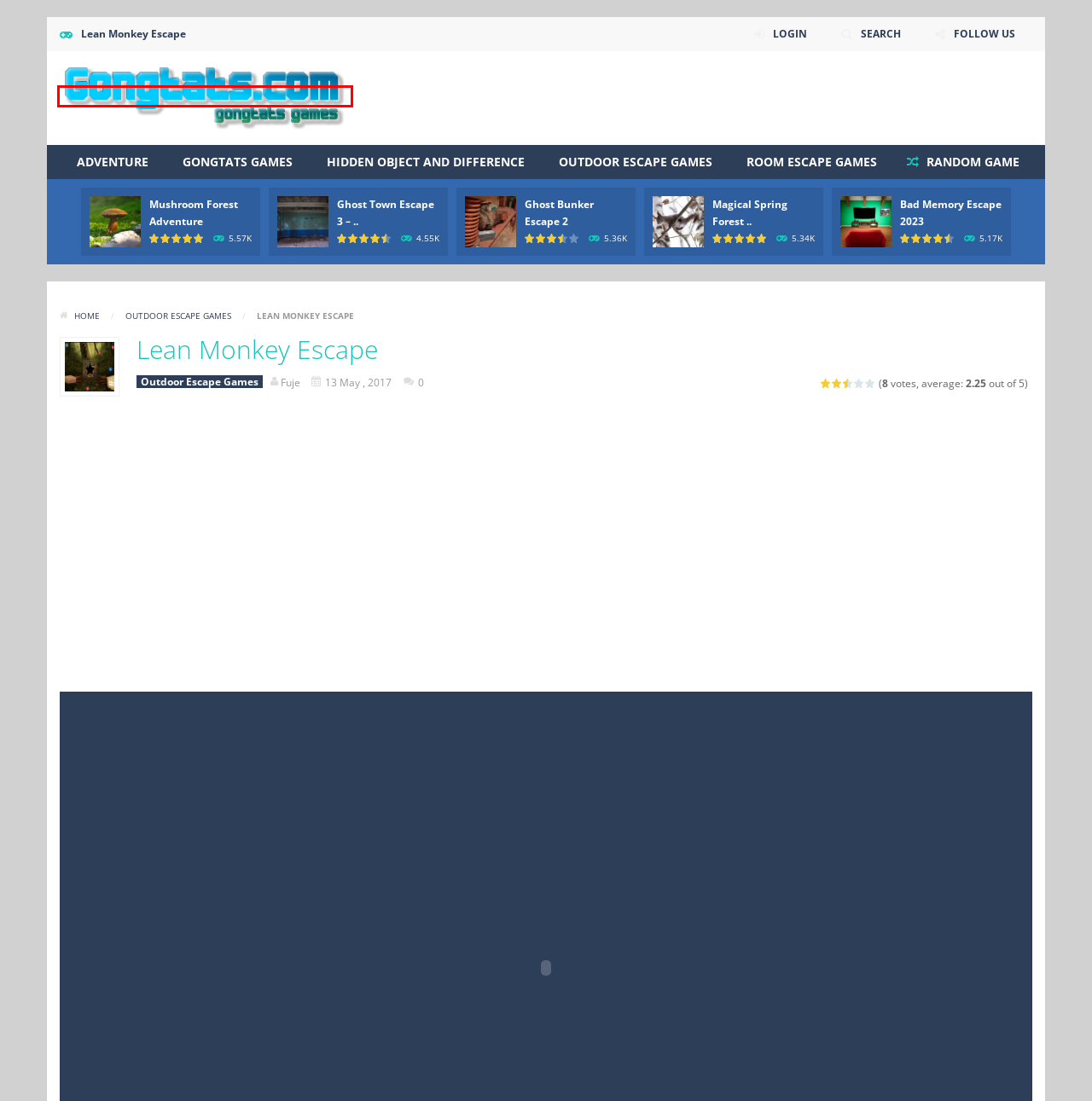Look at the screenshot of a webpage where a red bounding box surrounds a UI element. Your task is to select the best-matching webpage description for the new webpage after you click the element within the bounding box. The available options are:
A. Gongtats Games Archives - Gongtats Games
B. Hidden object and Difference Archives - Gongtats Games
C. Magical Spring Forest Adventure - Gongtats Games
D. Room Escape Games Archives - Gongtats Games
E. Ghost Town Escape 3 – Mirrored Dimension - Gongtats Games
F. Gongtats Games - Escape Games
G. Outdoor Escape Games Archives - Gongtats Games
H. Ghost Bunker Escape 2 - Gongtats Games

F